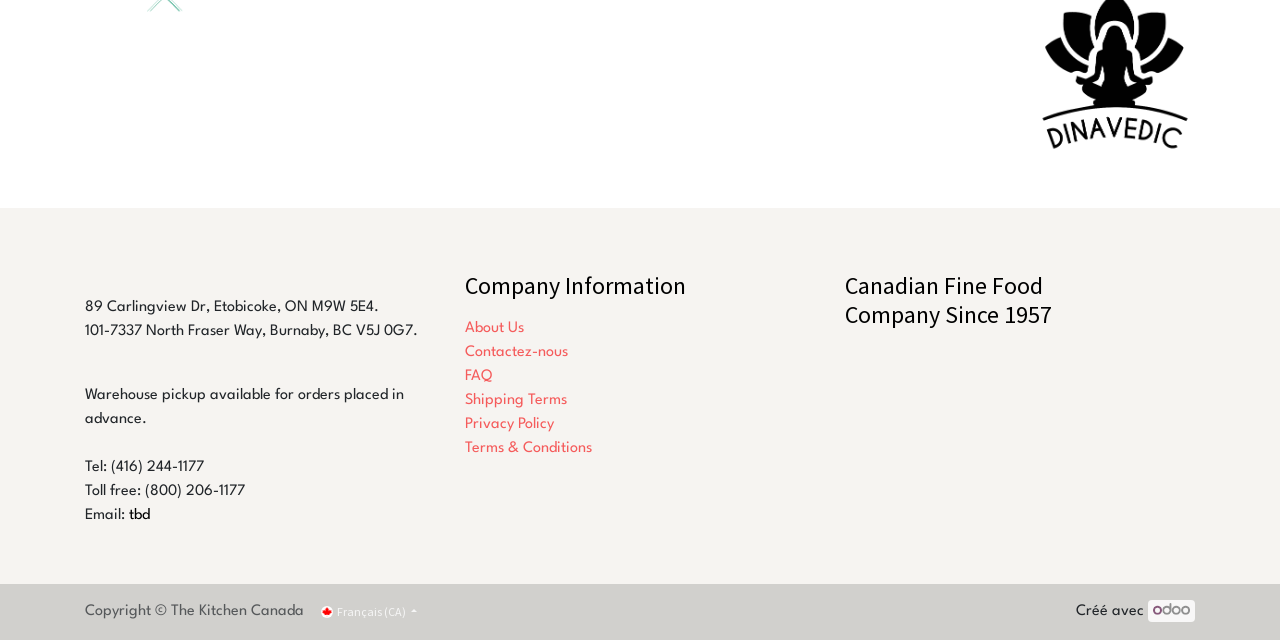Given the element description Contactez-nous, predict the bounding box coordinates for the UI element in the webpage screenshot. The format should be (top-left x, top-left y, bottom-right x, bottom-right y), and the values should be between 0 and 1.

[0.363, 0.538, 0.444, 0.562]